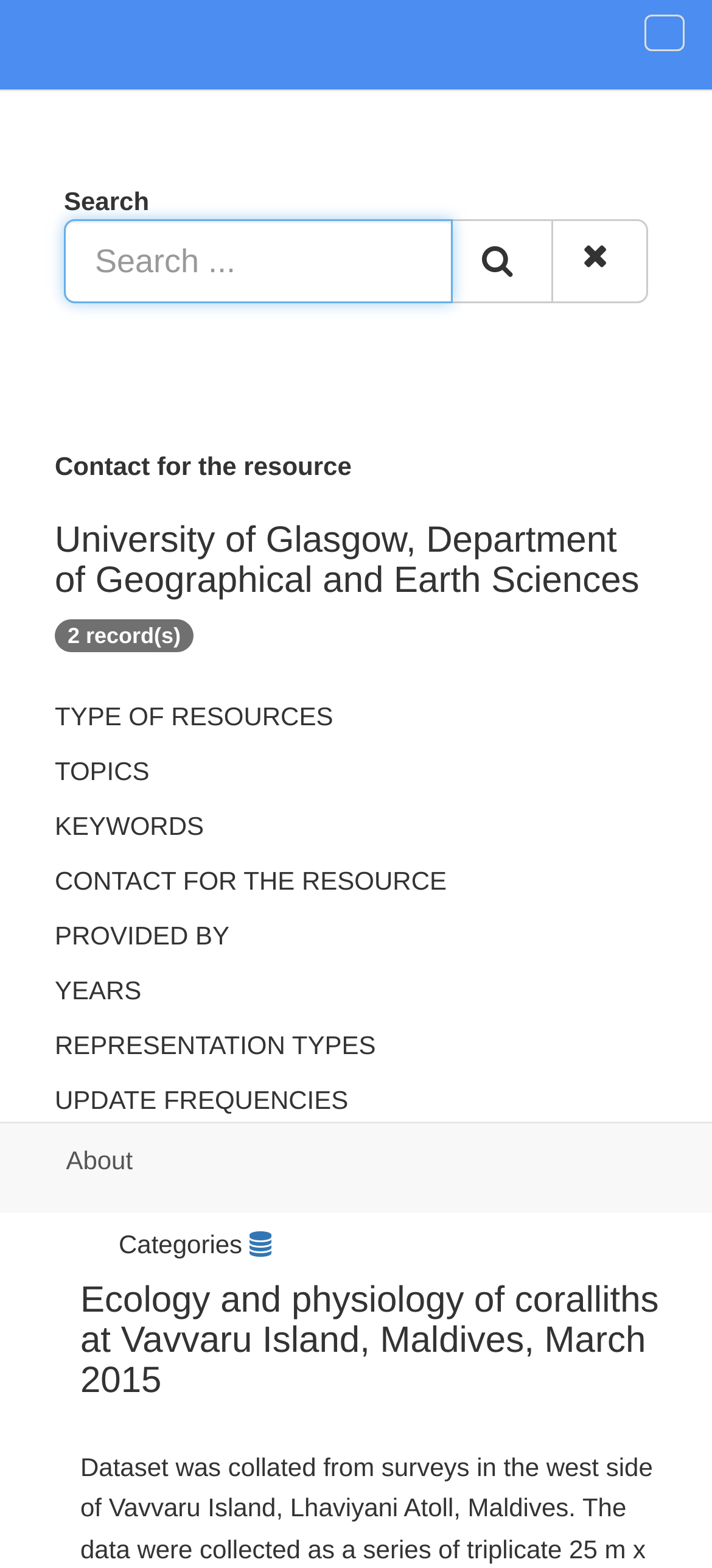Answer the question below in one word or phrase:
How many records are shown?

2